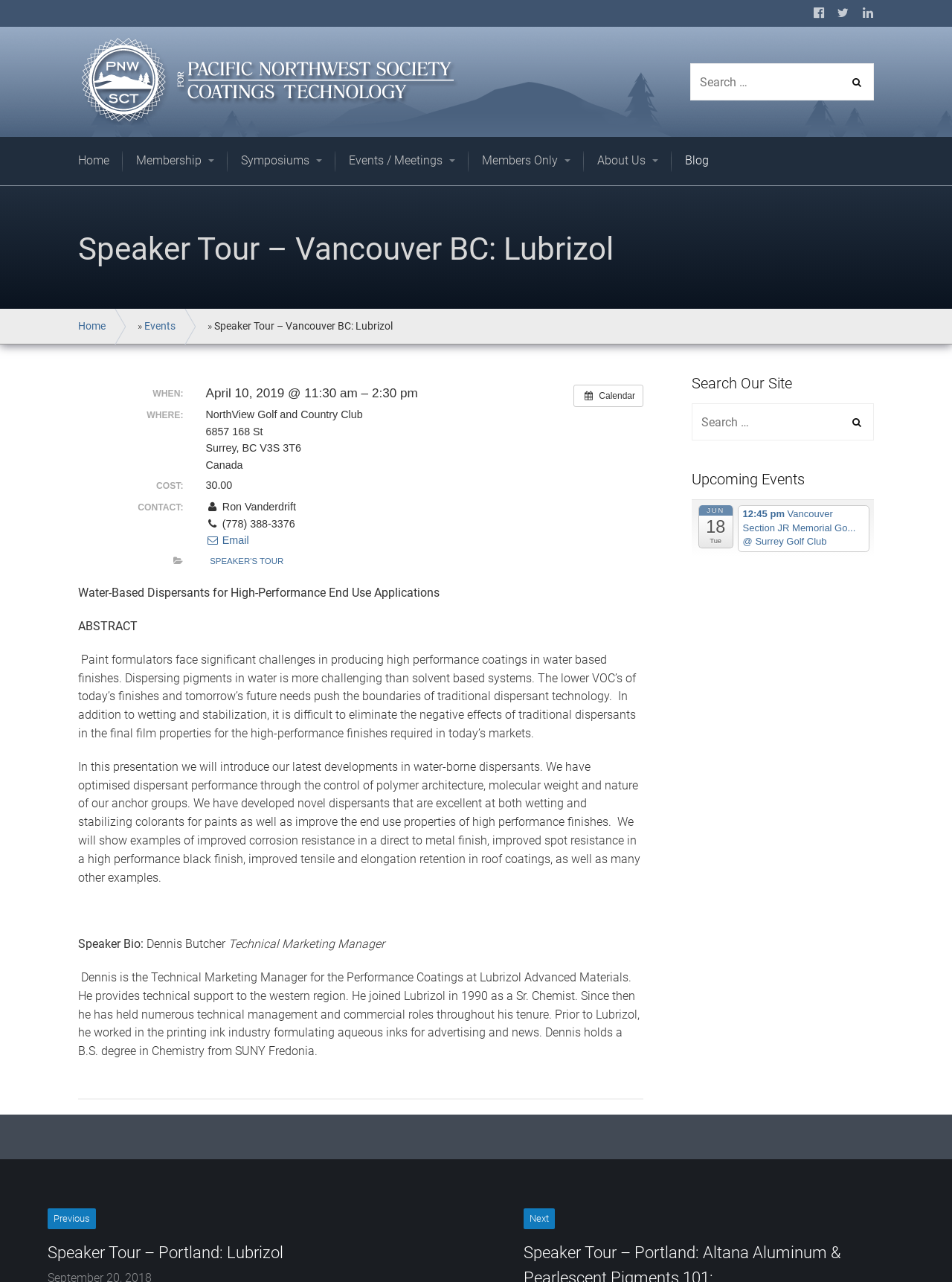Predict the bounding box for the UI component with the following description: "parent_node: Search for: value="Search"".

[0.88, 0.049, 0.918, 0.078]